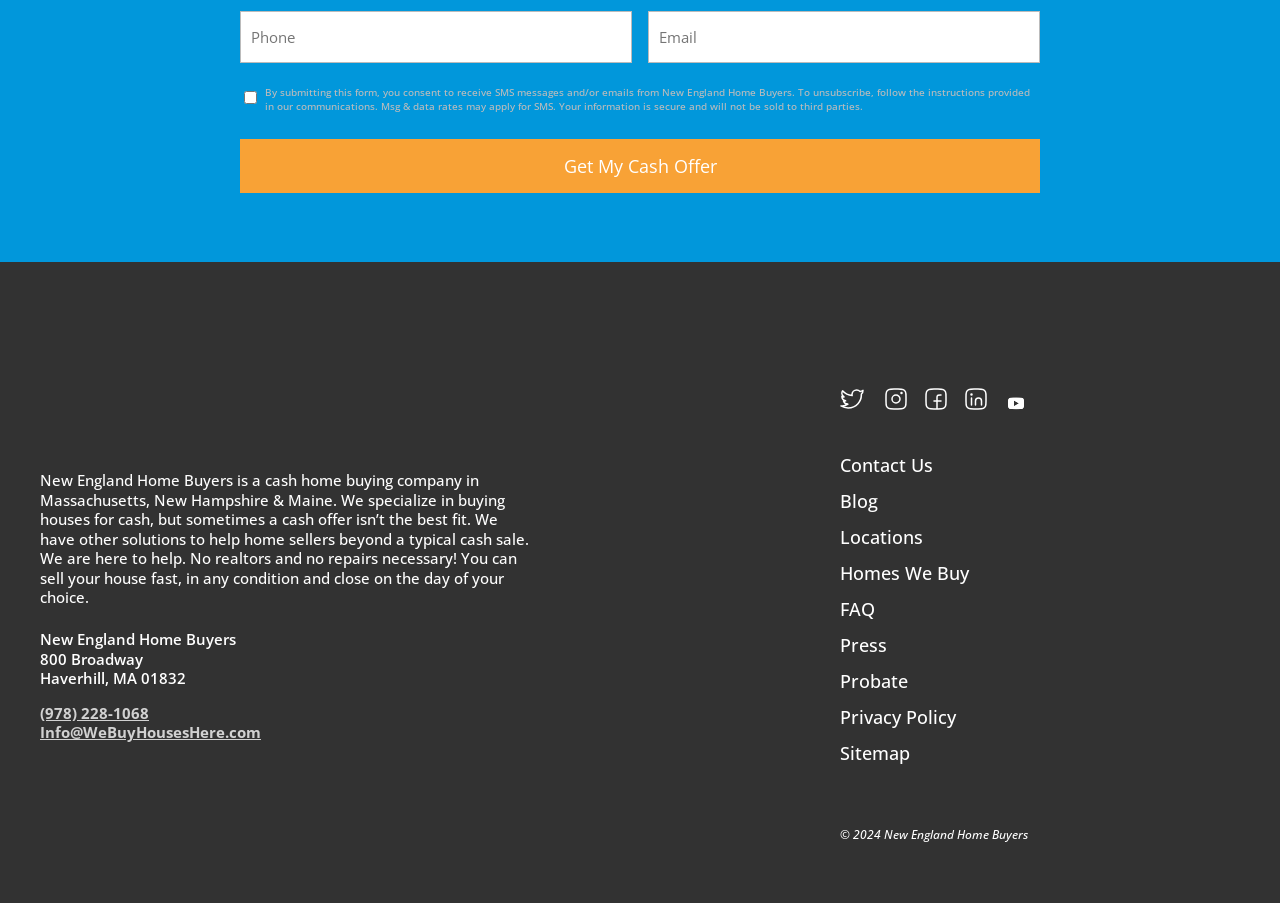Using the description "Press", locate and provide the bounding box of the UI element.

[0.656, 0.704, 0.969, 0.735]